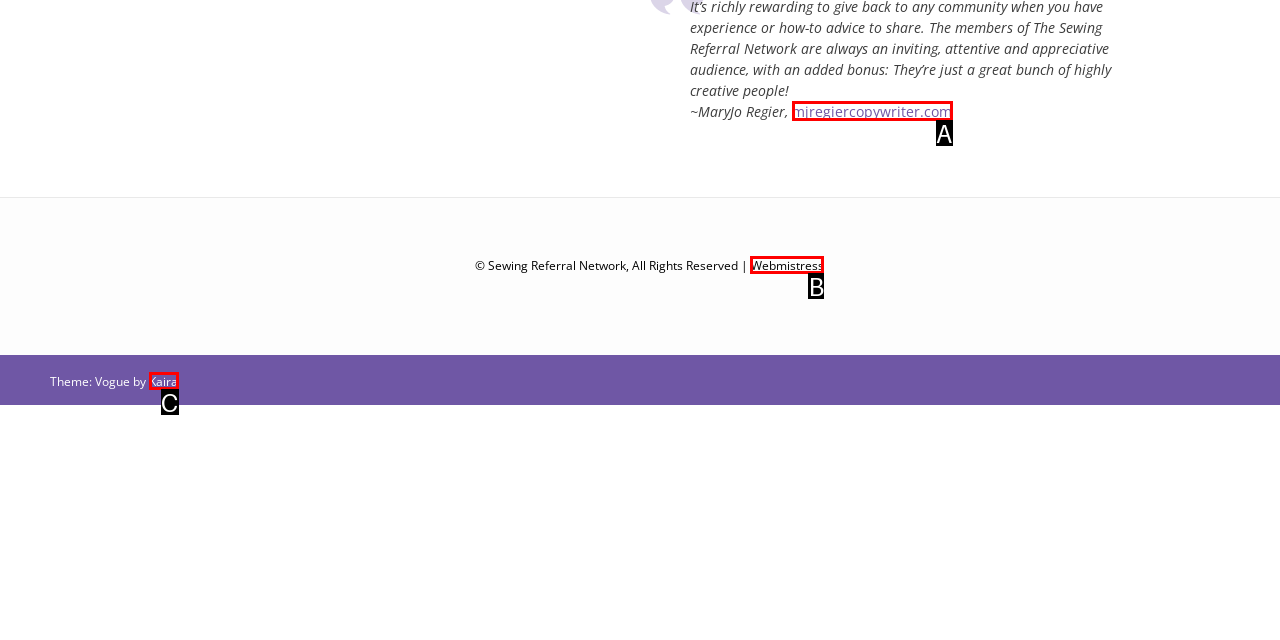Tell me which one HTML element best matches the description: mjregiercopywriter.com Answer with the option's letter from the given choices directly.

A